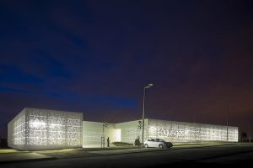What is the title of the project featuring this building?
Examine the image and give a concise answer in one word or a short phrase.

Minority architecture in Portugal with expanded metal